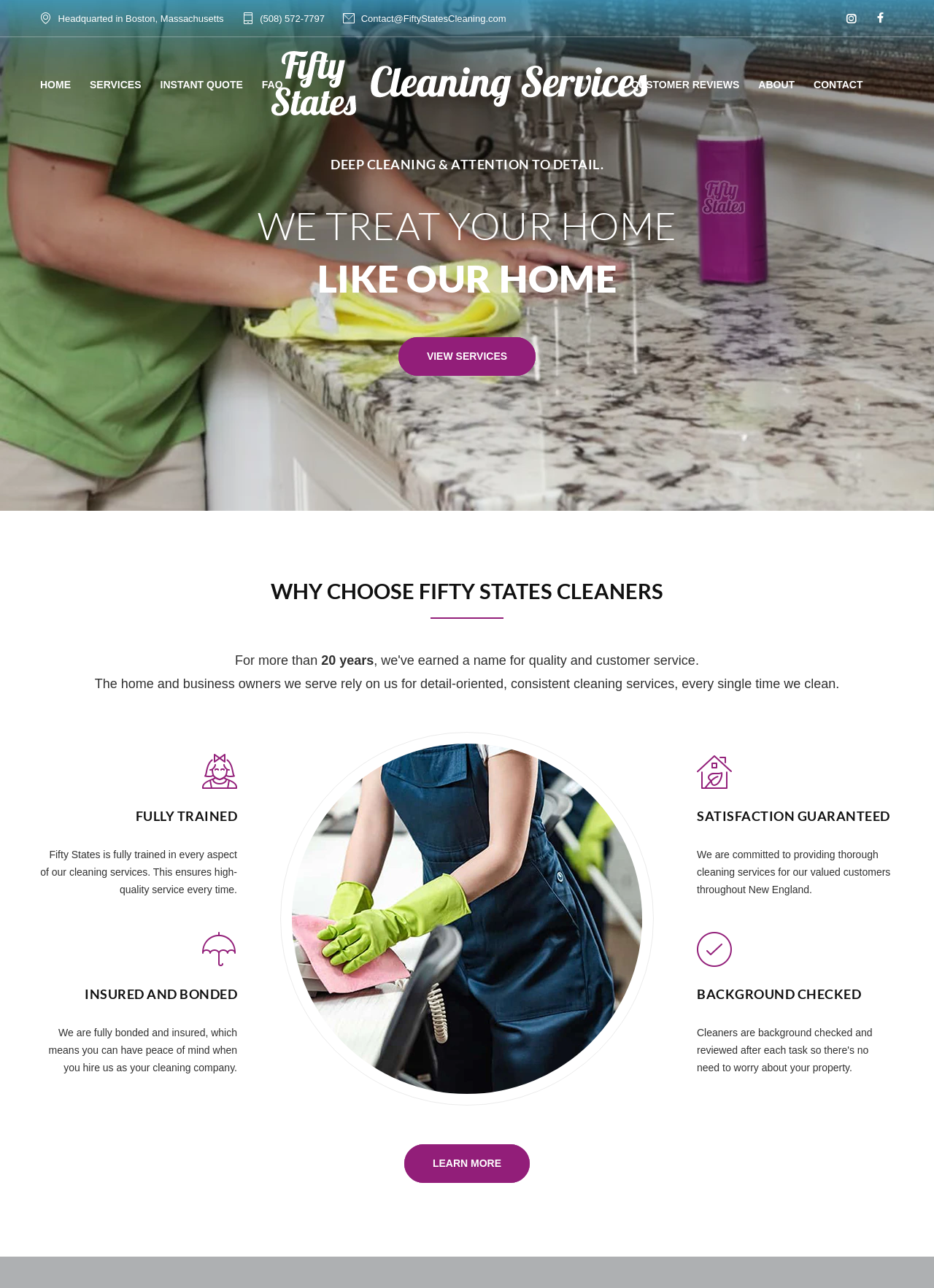Using the provided element description, identify the bounding box coordinates as (top-left x, top-left y, bottom-right x, bottom-right y). Ensure all values are between 0 and 1. Description: SERVICES

[0.076, 0.053, 0.151, 0.077]